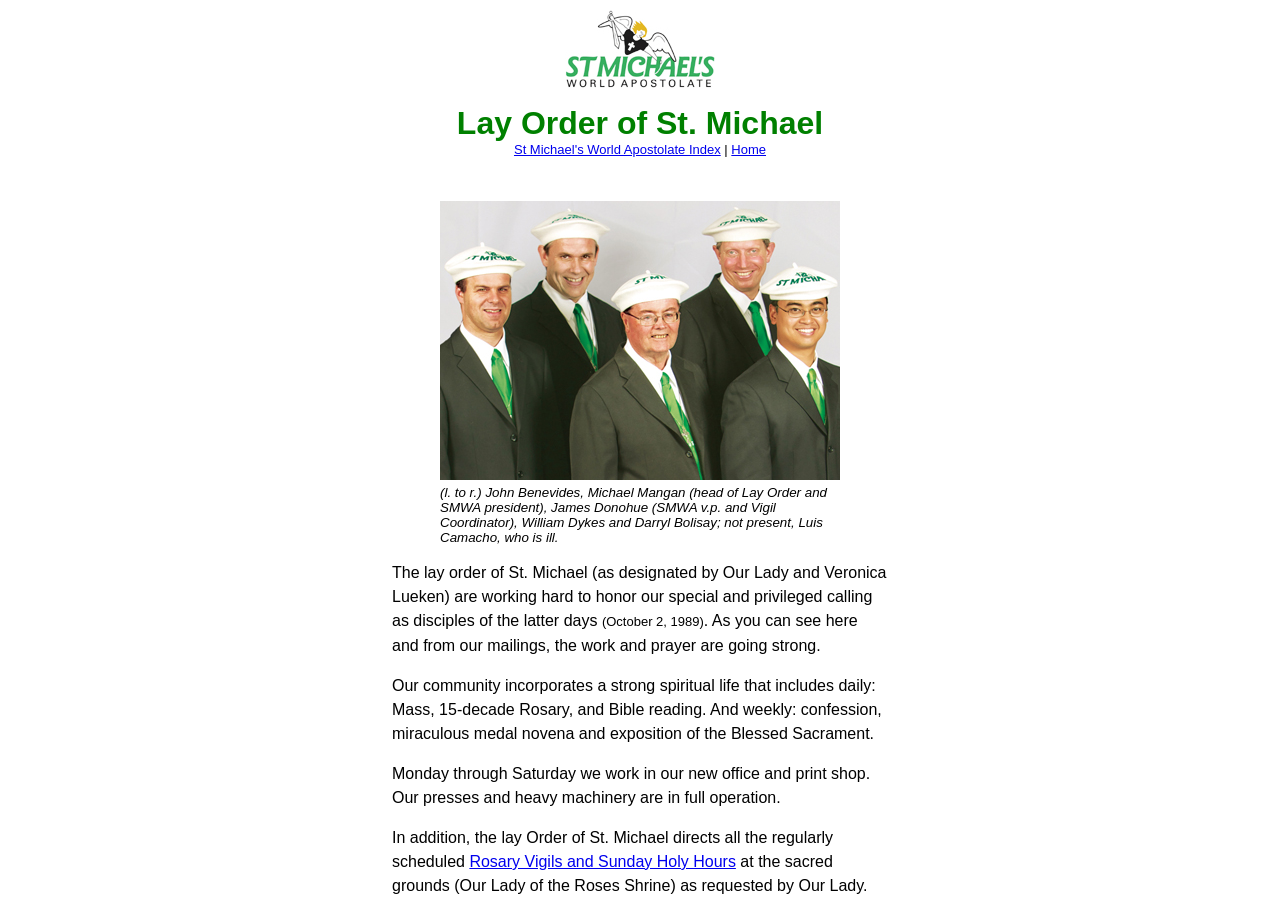What is the date mentioned in the text?
Please provide a full and detailed response to the question.

I found this answer by looking at the StaticText element with ID 28, which explicitly mentions the date 'October 2, 1989'.